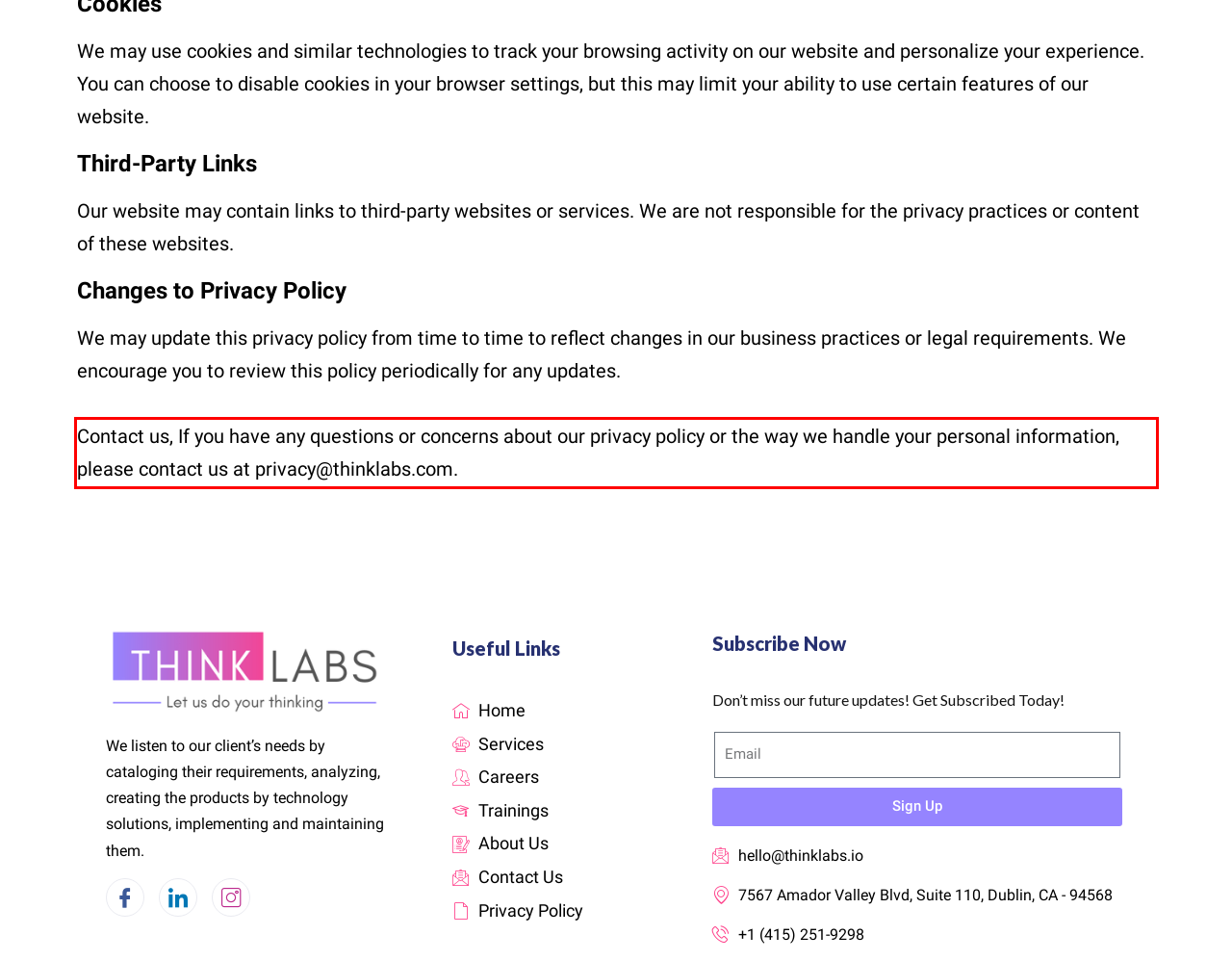You are provided with a screenshot of a webpage containing a red bounding box. Please extract the text enclosed by this red bounding box.

Contact us, If you have any questions or concerns about our privacy policy or the way we handle your personal information, please contact us at privacy@thinklabs.com.